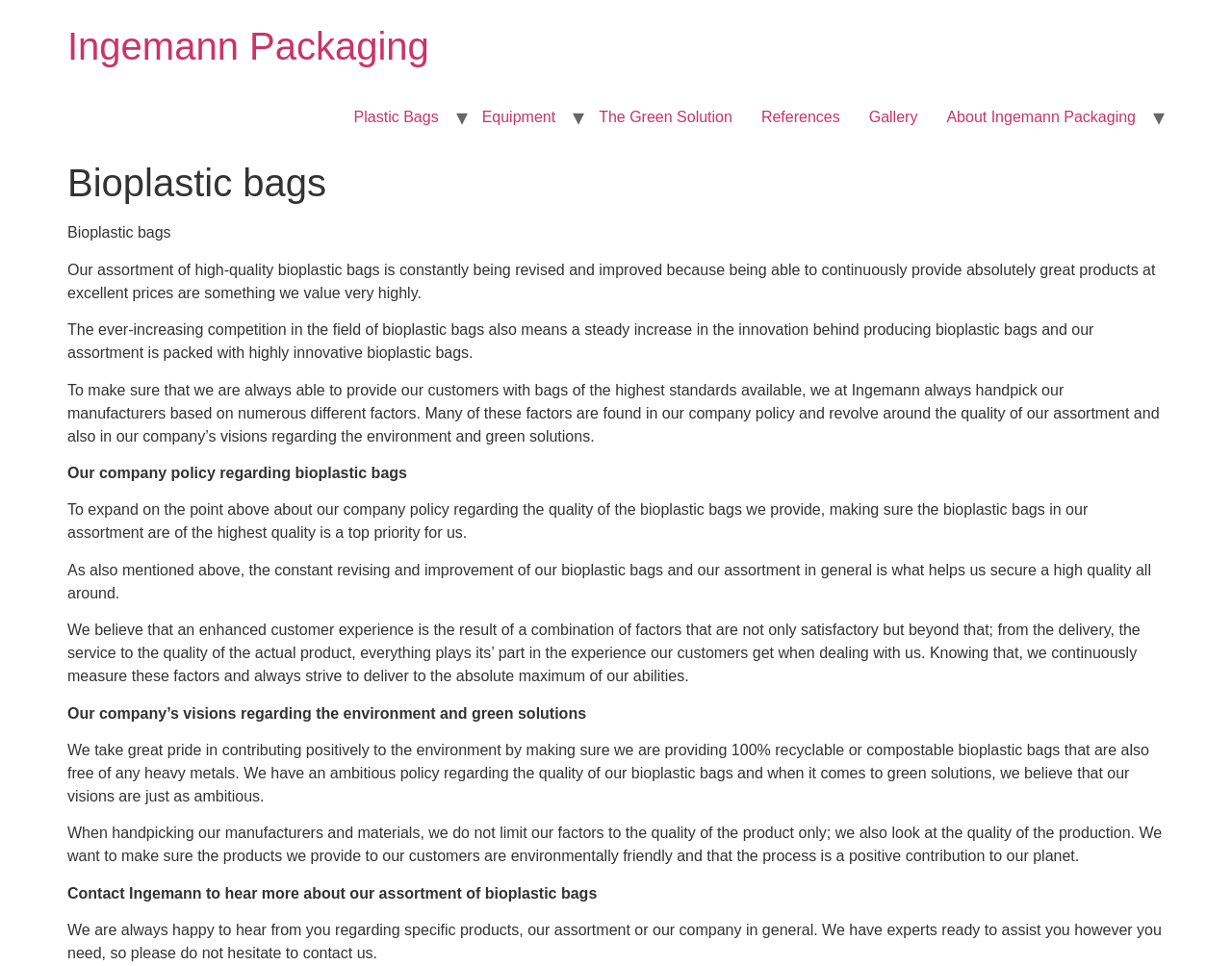What is the company name?
Look at the image and respond to the question as thoroughly as possible.

I found the company name by looking at the heading element with the text 'Ingemann Packaging' which is located at the top of the webpage.